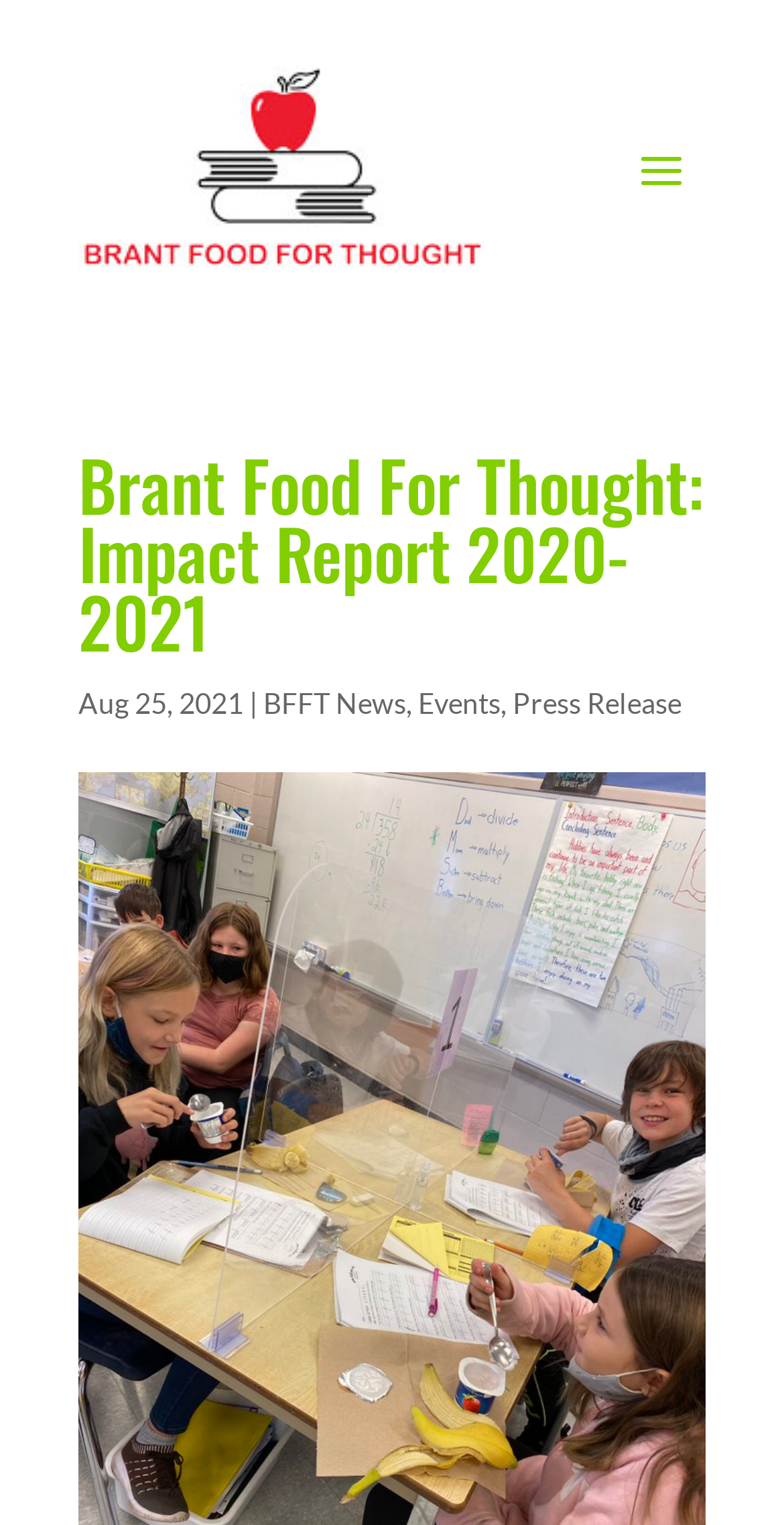Provide a brief response in the form of a single word or phrase:
What is the name of the organization?

Brant Food For Thought